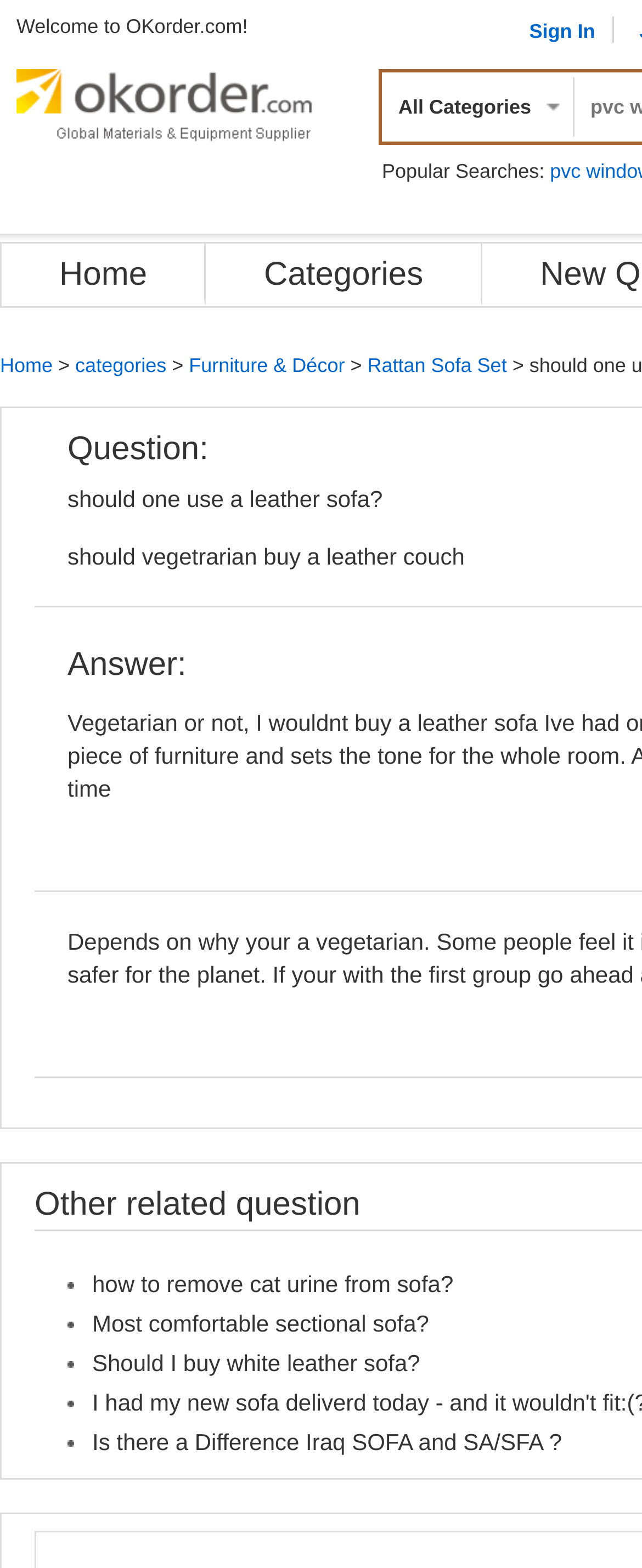How many related questions are shown on the webpage?
Answer the question with a single word or phrase, referring to the image.

4